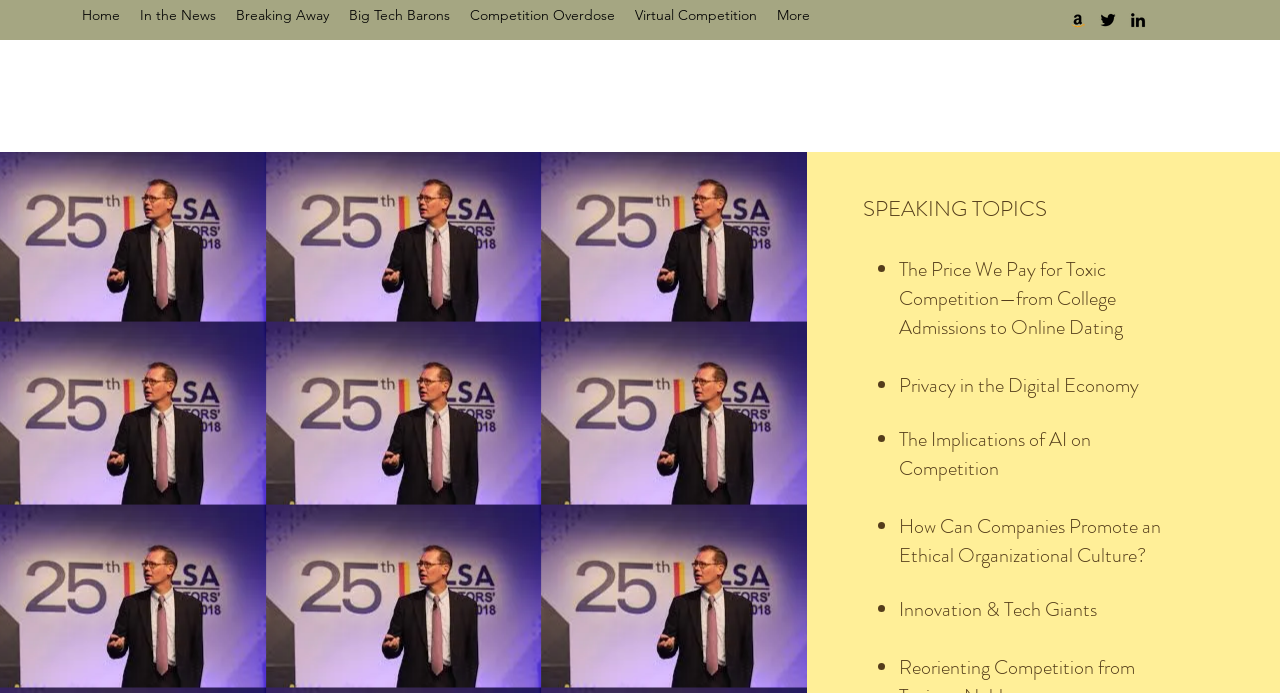Provide the bounding box coordinates of the UI element this sentence describes: "Home".

[0.056, 0.0, 0.102, 0.043]